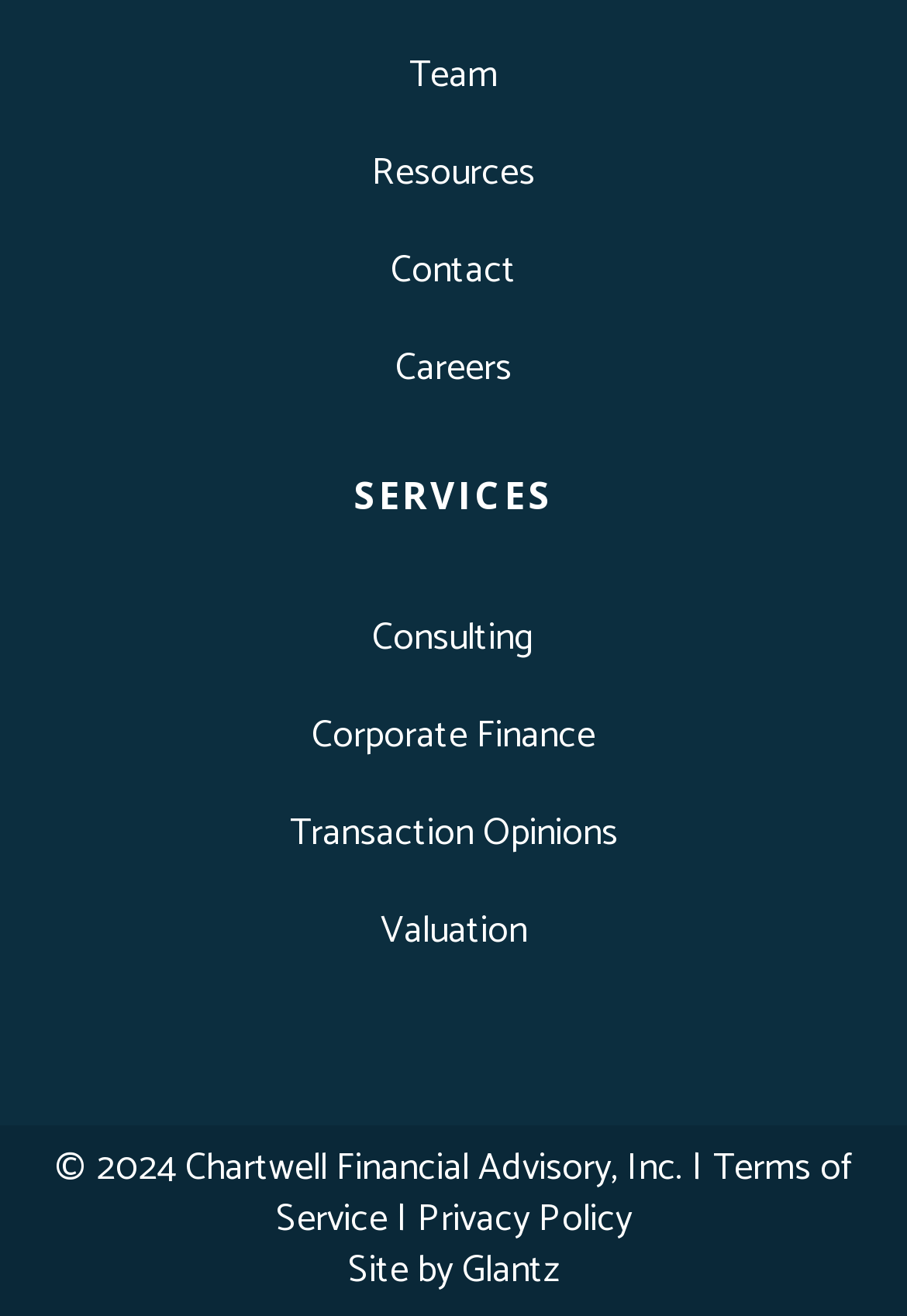Identify the bounding box coordinates of the specific part of the webpage to click to complete this instruction: "contact us".

[0.431, 0.182, 0.569, 0.229]